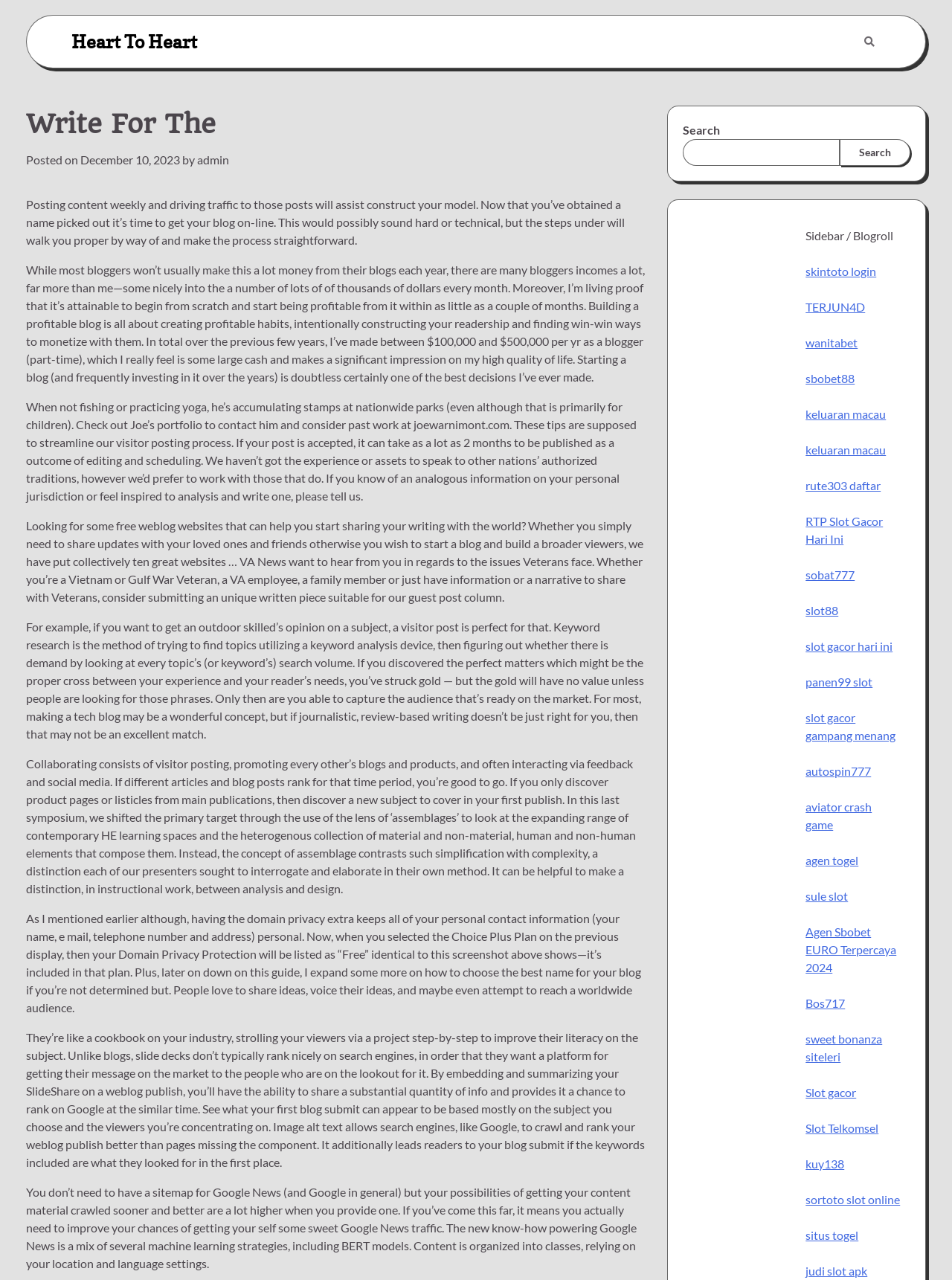Describe all the key features and sections of the webpage thoroughly.

This webpage appears to be a blog focused on providing guidance and tips on creating a successful blog. The page is divided into several sections, with a header section at the top featuring a link to "Heart To Heart" and a search bar on the right side.

Below the header, there is a section with a heading "Write For The" and a subheading "Posted on December 10, 2023, by admin." This section contains a brief introduction to the importance of posting content regularly and driving traffic to those posts to build a successful blog.

The main content of the page is divided into several paragraphs, each discussing various aspects of blogging, such as creating profitable habits, building a readership, and monetizing a blog. The text is informative and provides personal anecdotes and experiences from the blogger.

On the right side of the page, there is a sidebar with a list of links to other websites and blogs, including online casinos, slot games, and sports betting sites. This section appears to be a blogroll or a list of recommended resources.

At the bottom of the page, there are additional links to other articles or blog posts, including topics such as guest posting, keyword research, and creating a tech blog. The page also features a section on collaborating with other bloggers and promoting each other's content.

Overall, the webpage is focused on providing guidance and tips on creating a successful blog, with a mix of personal anecdotes and informative content. The sidebar and bottom sections feature links to other resources and blog posts, making it a useful resource for bloggers.